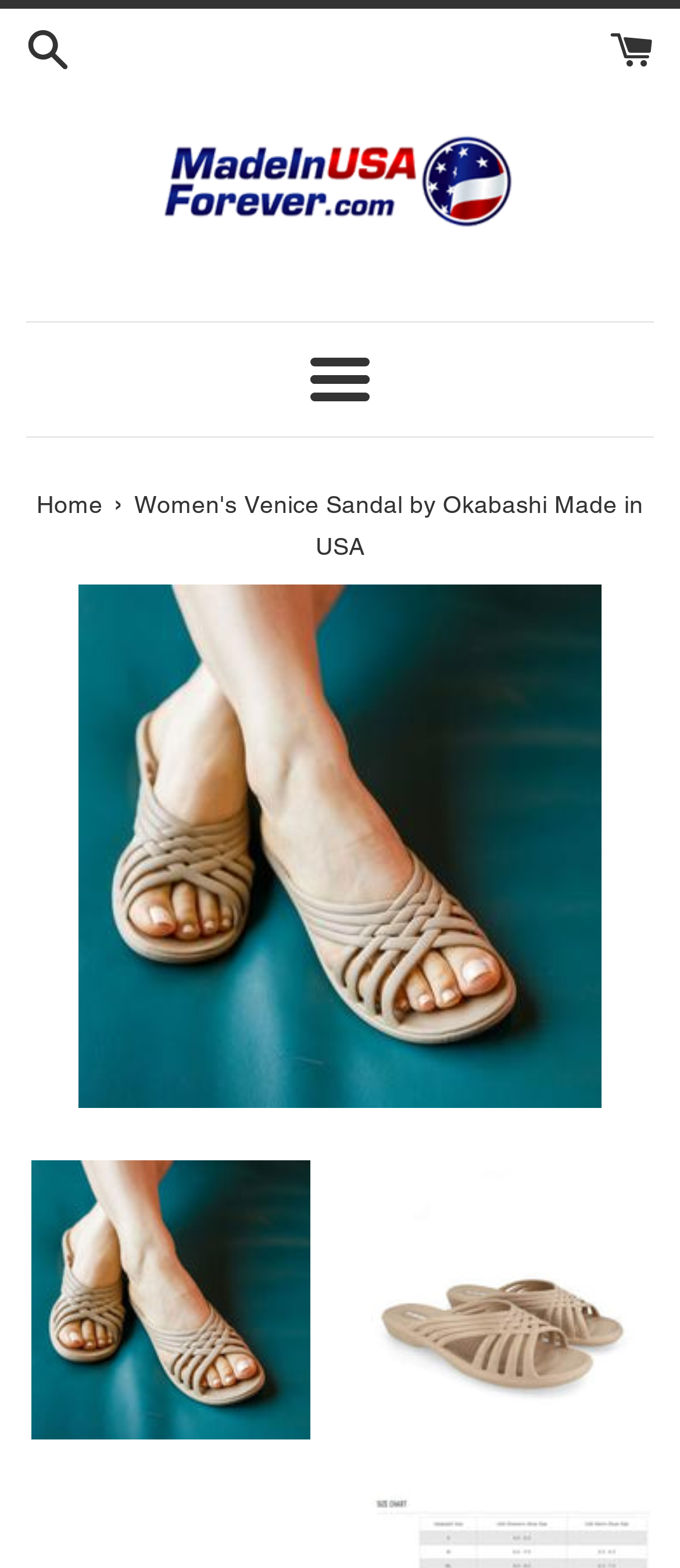How many images of the sandal are shown?
Using the image, give a concise answer in the form of a single word or short phrase.

3